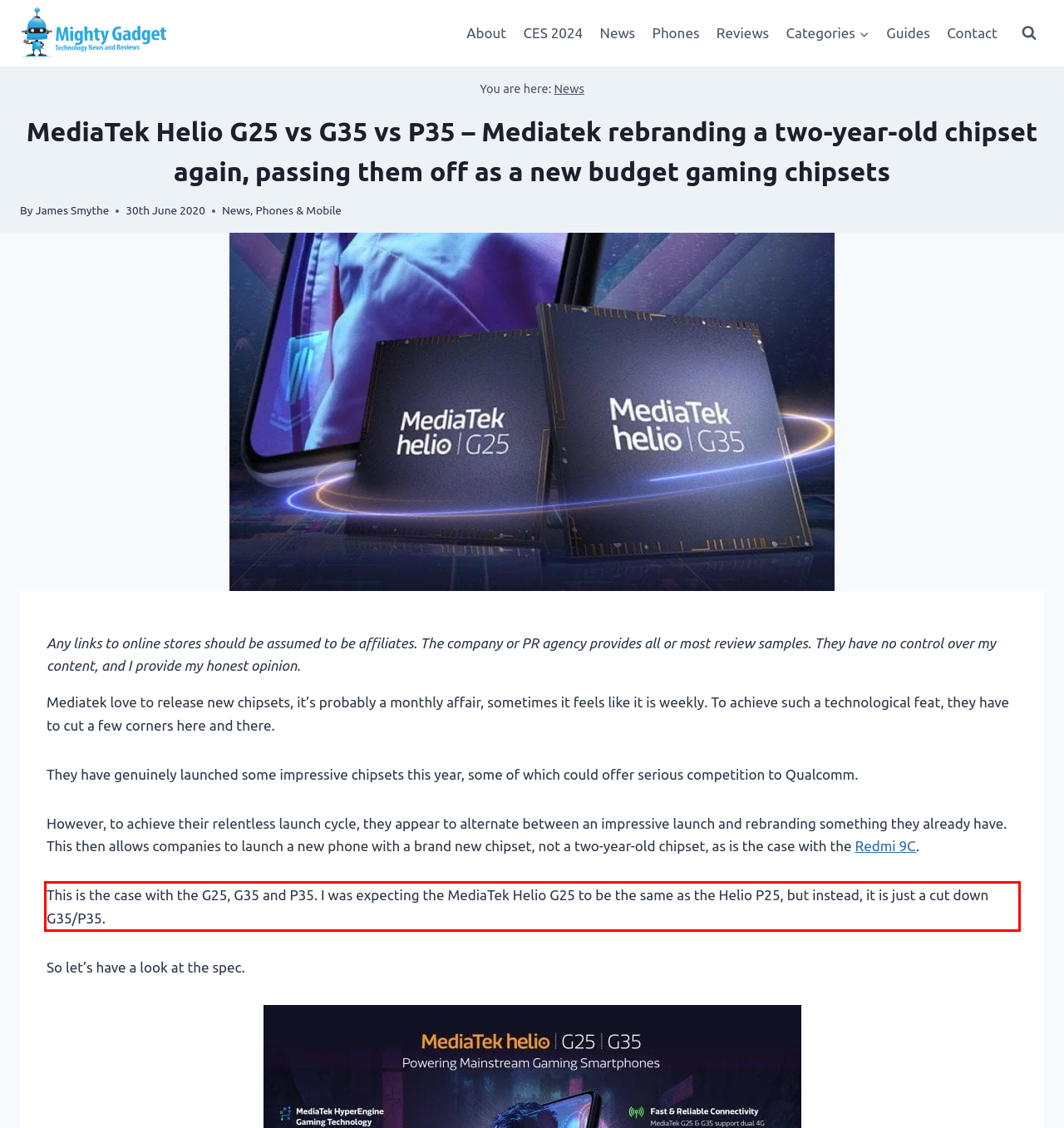Identify the red bounding box in the webpage screenshot and perform OCR to generate the text content enclosed.

This is the case with the G25, G35 and P35. I was expecting the MediaTek Helio G25 to be the same as the Helio P25, but instead, it is just a cut down G35/P35.